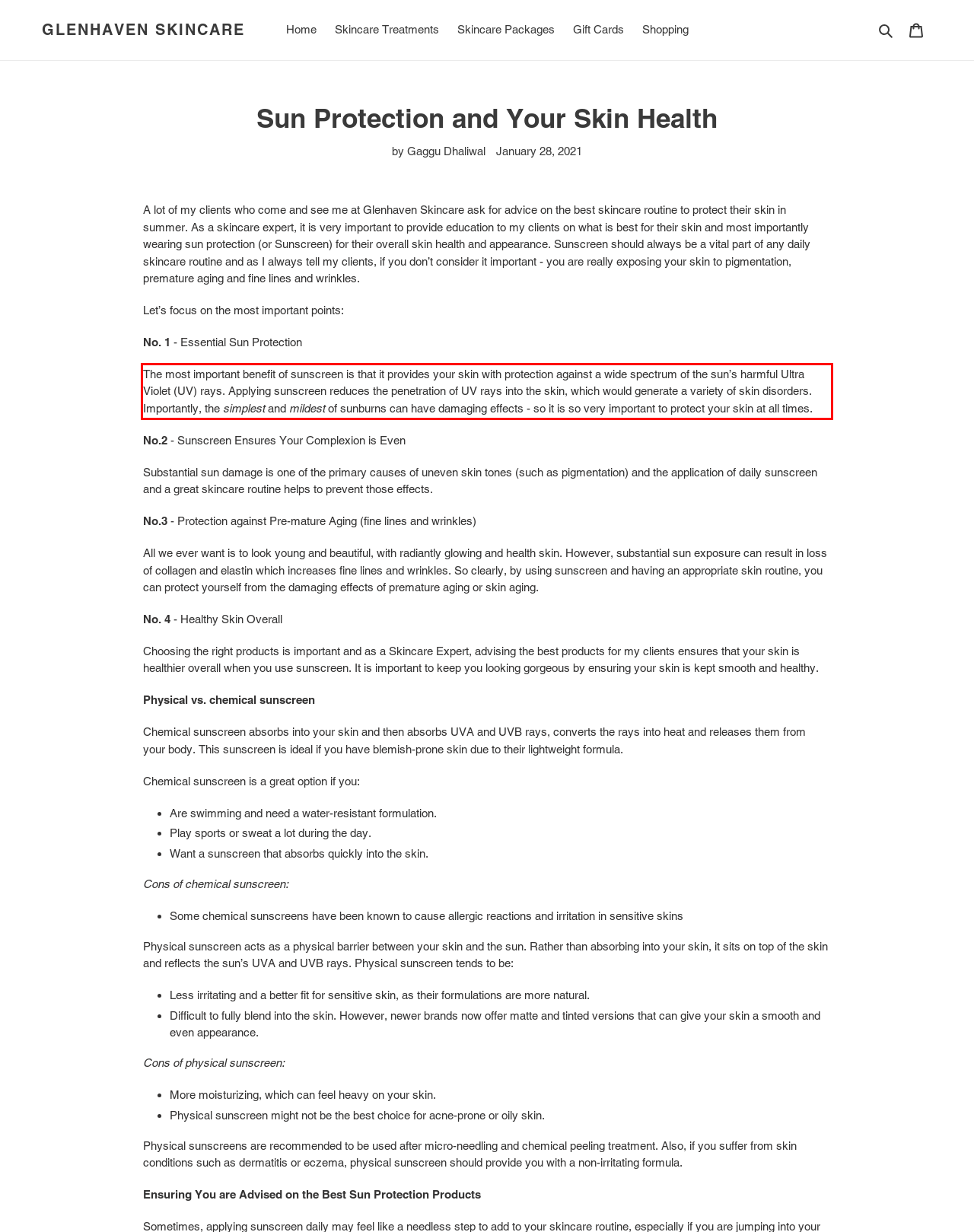You are provided with a screenshot of a webpage that includes a red bounding box. Extract and generate the text content found within the red bounding box.

The most important benefit of sunscreen is that it provides your skin with protection against a wide spectrum of the sun’s harmful Ultra Violet (UV) rays. Applying sunscreen reduces the penetration of UV rays into the skin, which would generate a variety of skin disorders. Importantly, the simplest and mildest of sunburns can have damaging effects - so it is so very important to protect your skin at all times.